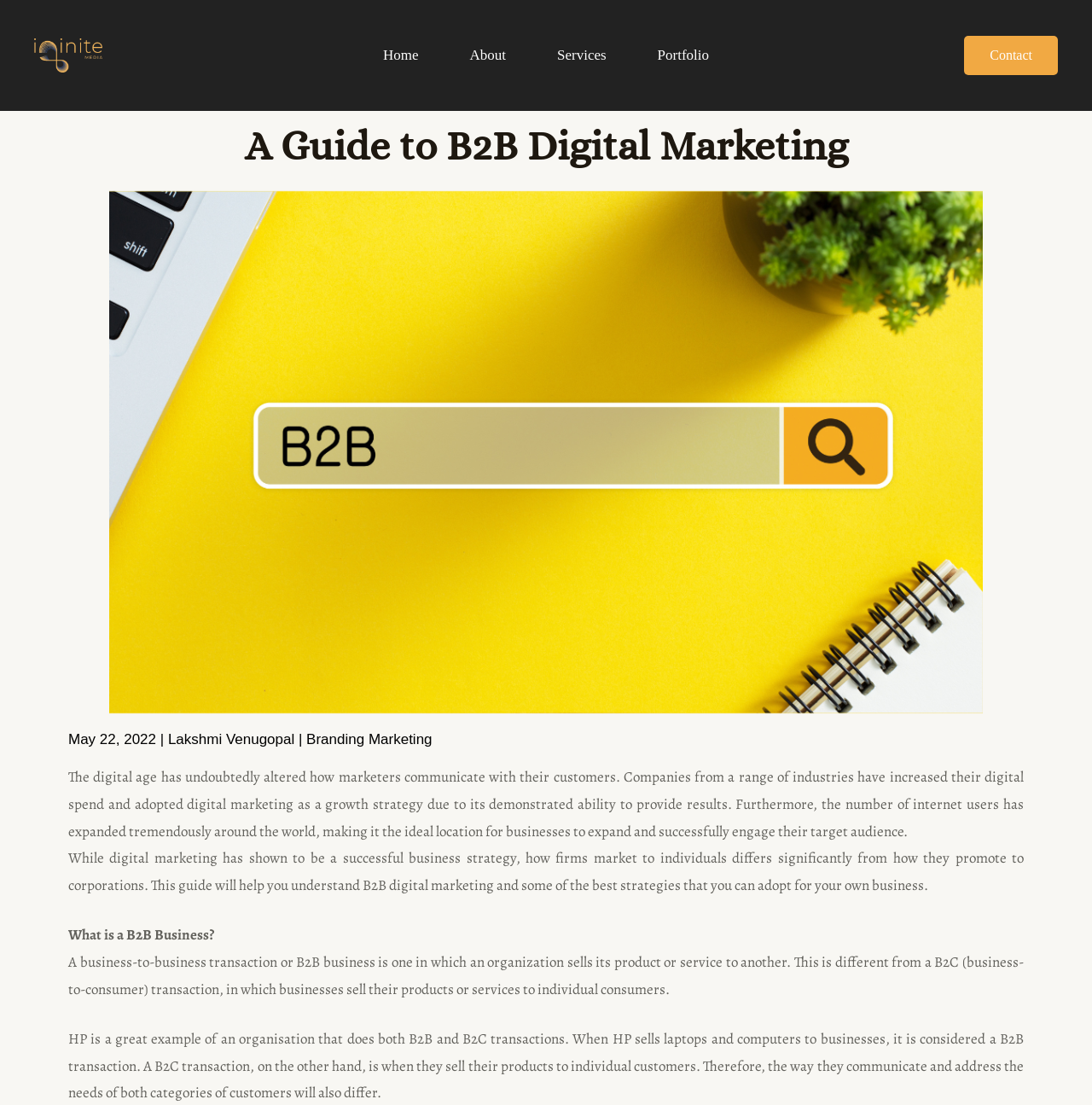Respond concisely with one word or phrase to the following query:
What is the difference between B2B and B2C transactions?

B2B is business-to-business, B2C is business-to-consumer